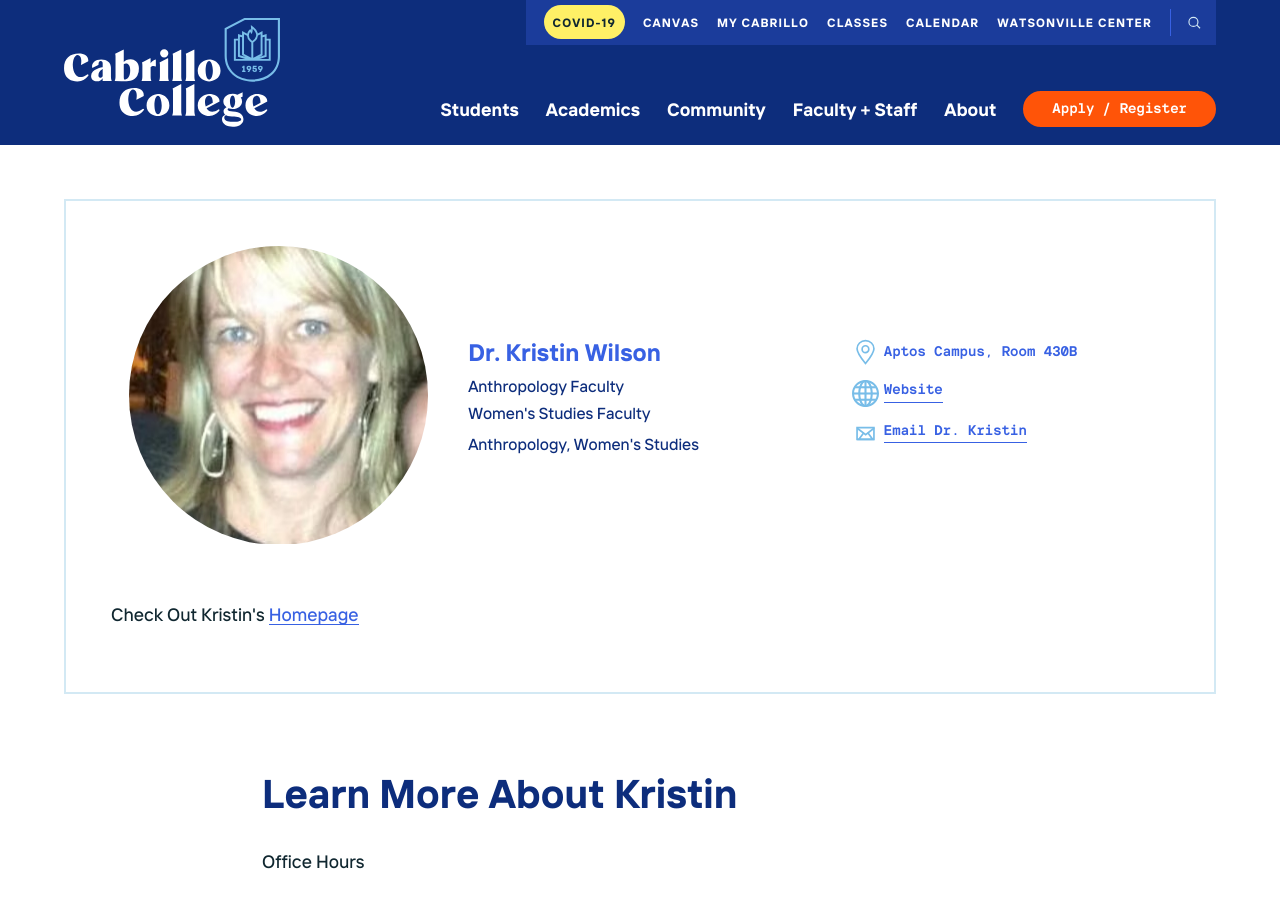Please mark the clickable region by giving the bounding box coordinates needed to complete this instruction: "Click the COVID-19 link".

[0.425, 0.006, 0.488, 0.044]